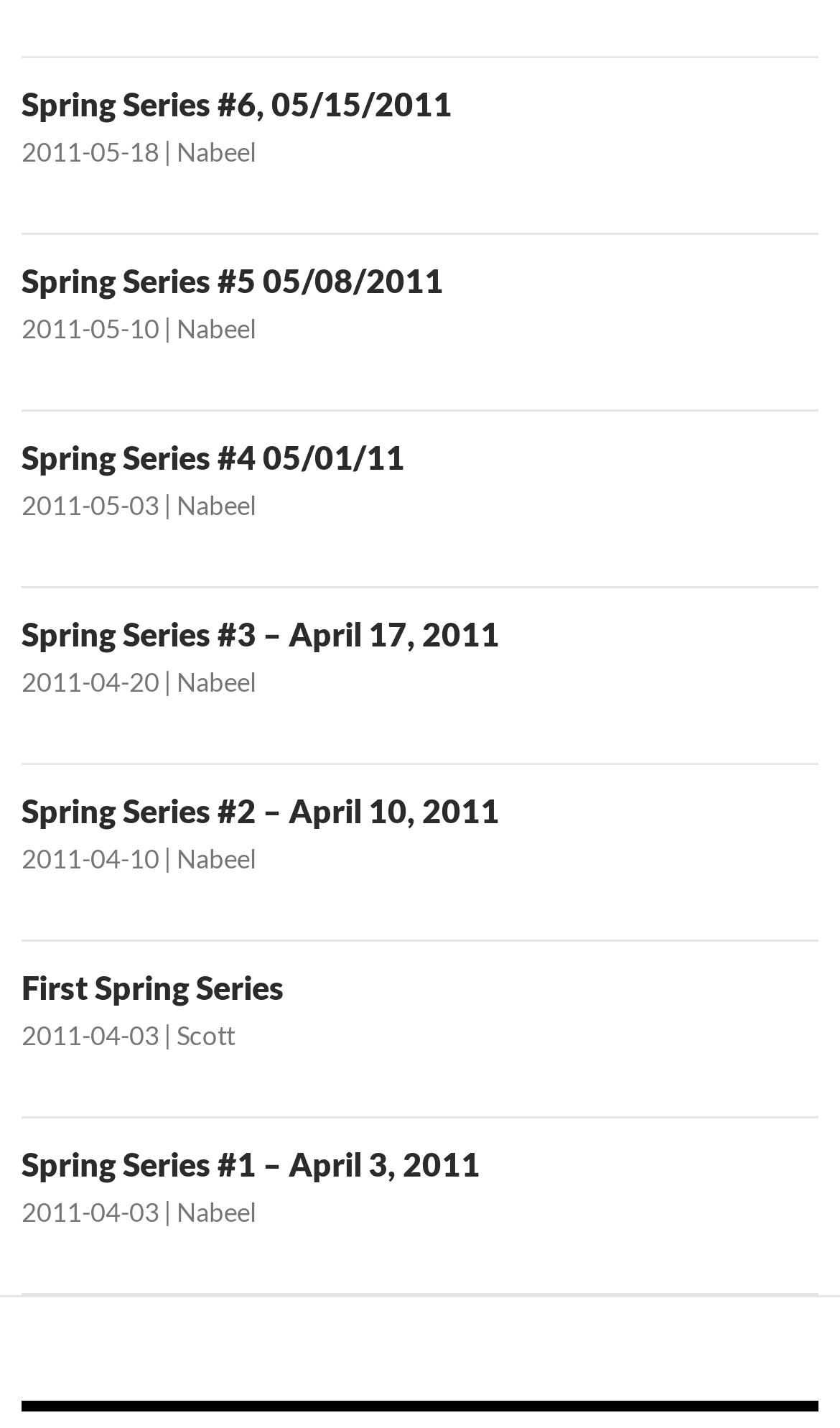Given the element description "First Spring Series", identify the bounding box of the corresponding UI element.

[0.026, 0.678, 0.338, 0.705]